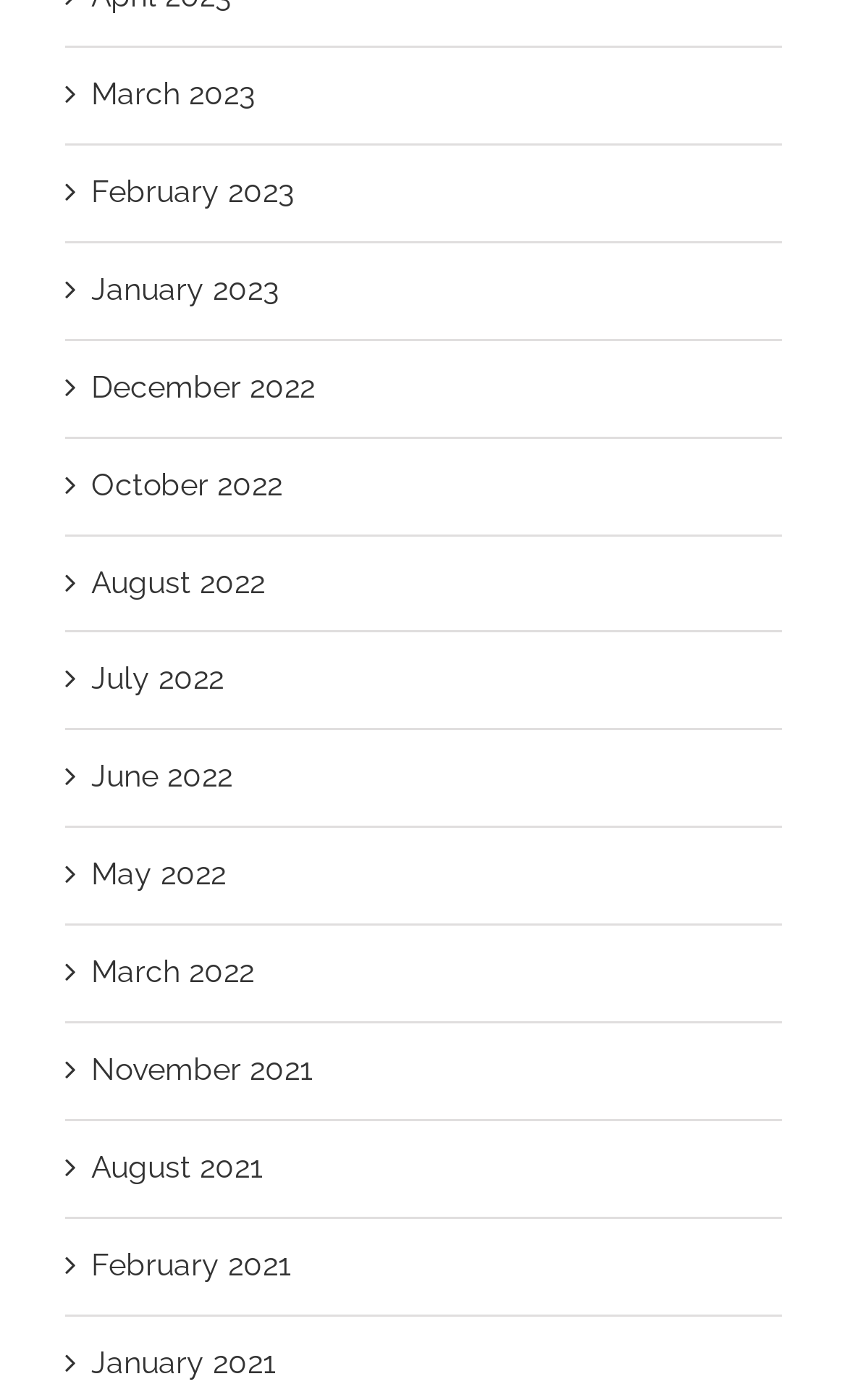Kindly determine the bounding box coordinates of the area that needs to be clicked to fulfill this instruction: "View January 2023".

[0.108, 0.194, 0.328, 0.218]